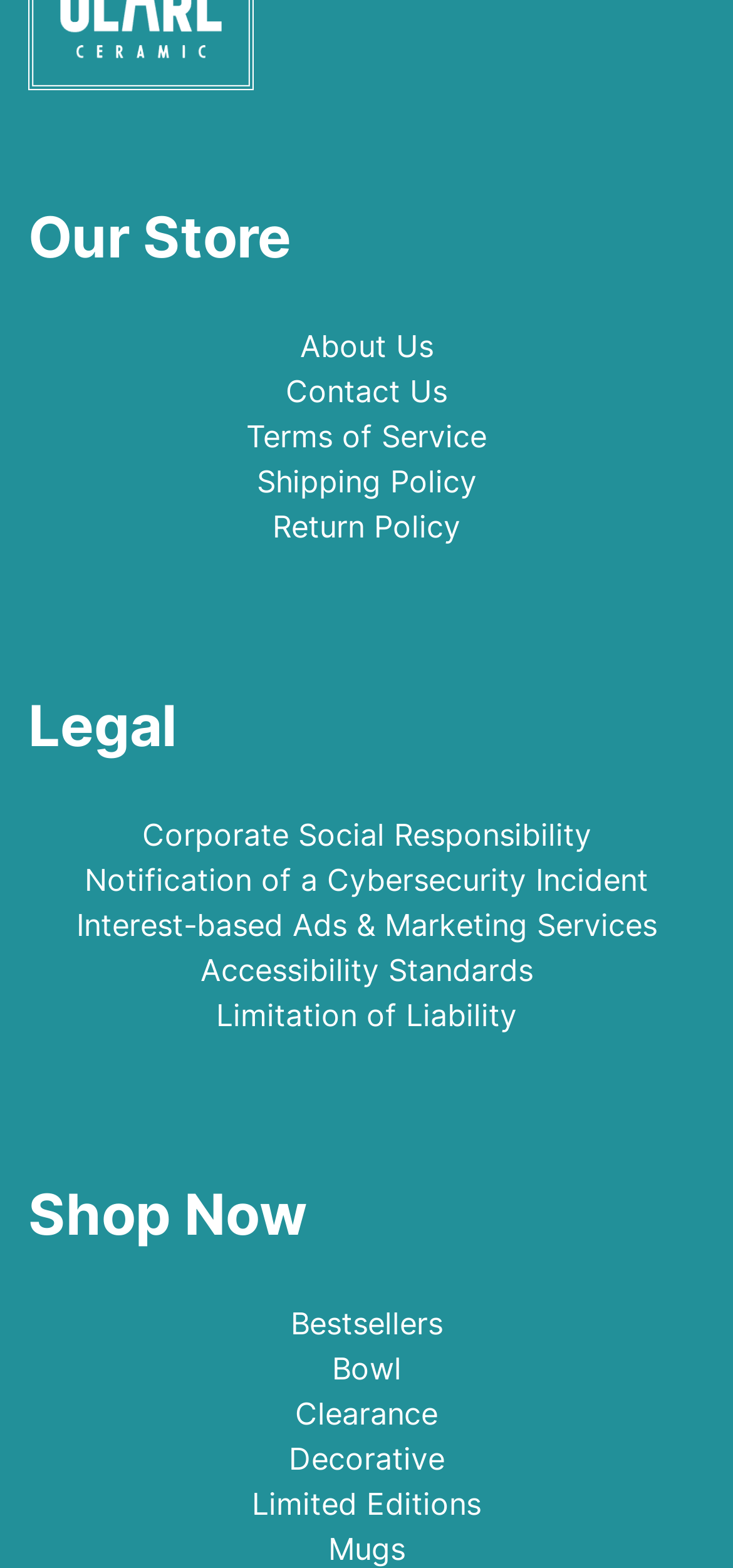How many links are there under 'Legal' section?
Look at the image and respond with a one-word or short phrase answer.

5